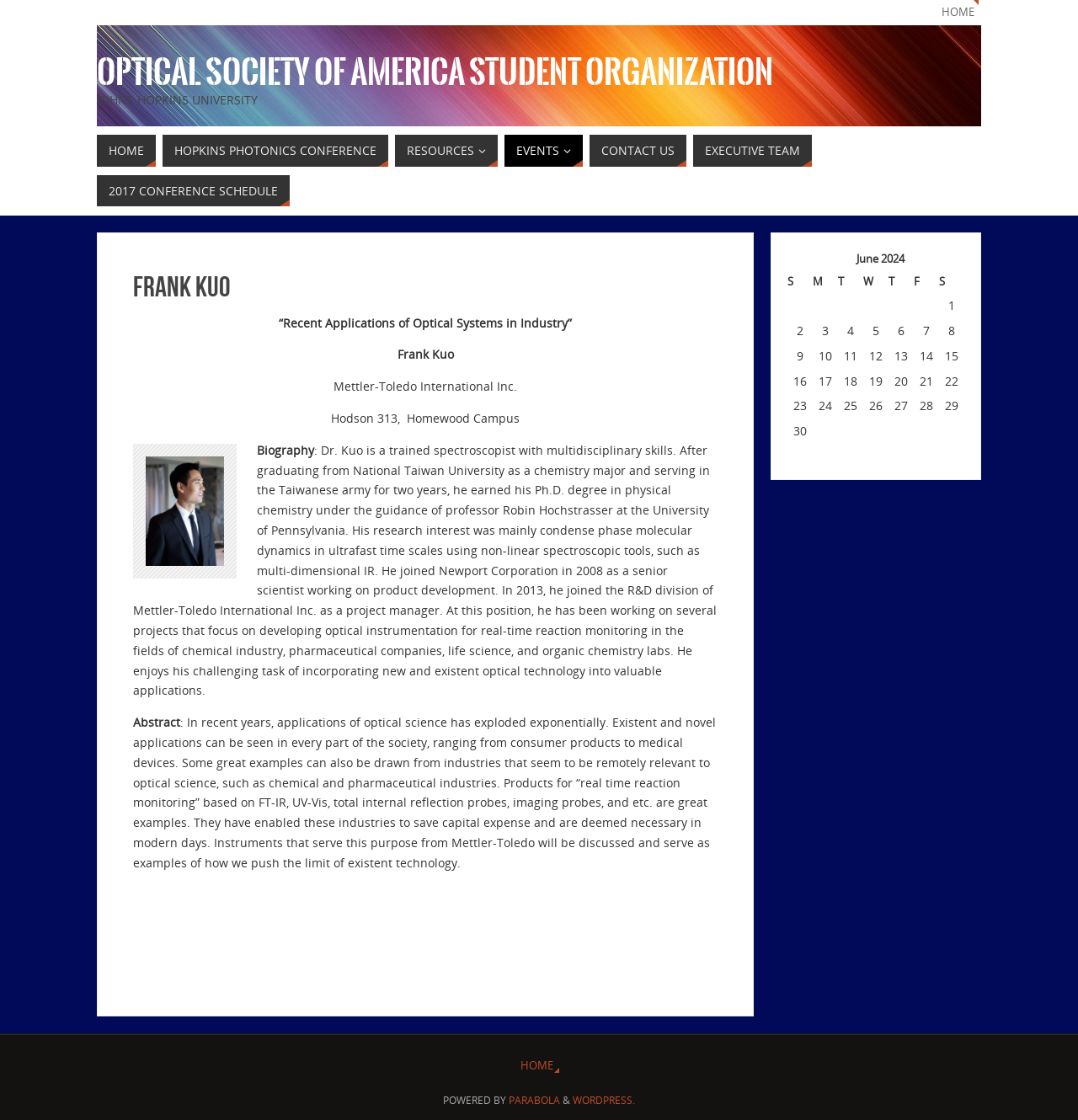Identify the bounding box coordinates of the clickable region to carry out the given instruction: "Check EVENTS".

[0.468, 0.12, 0.541, 0.149]